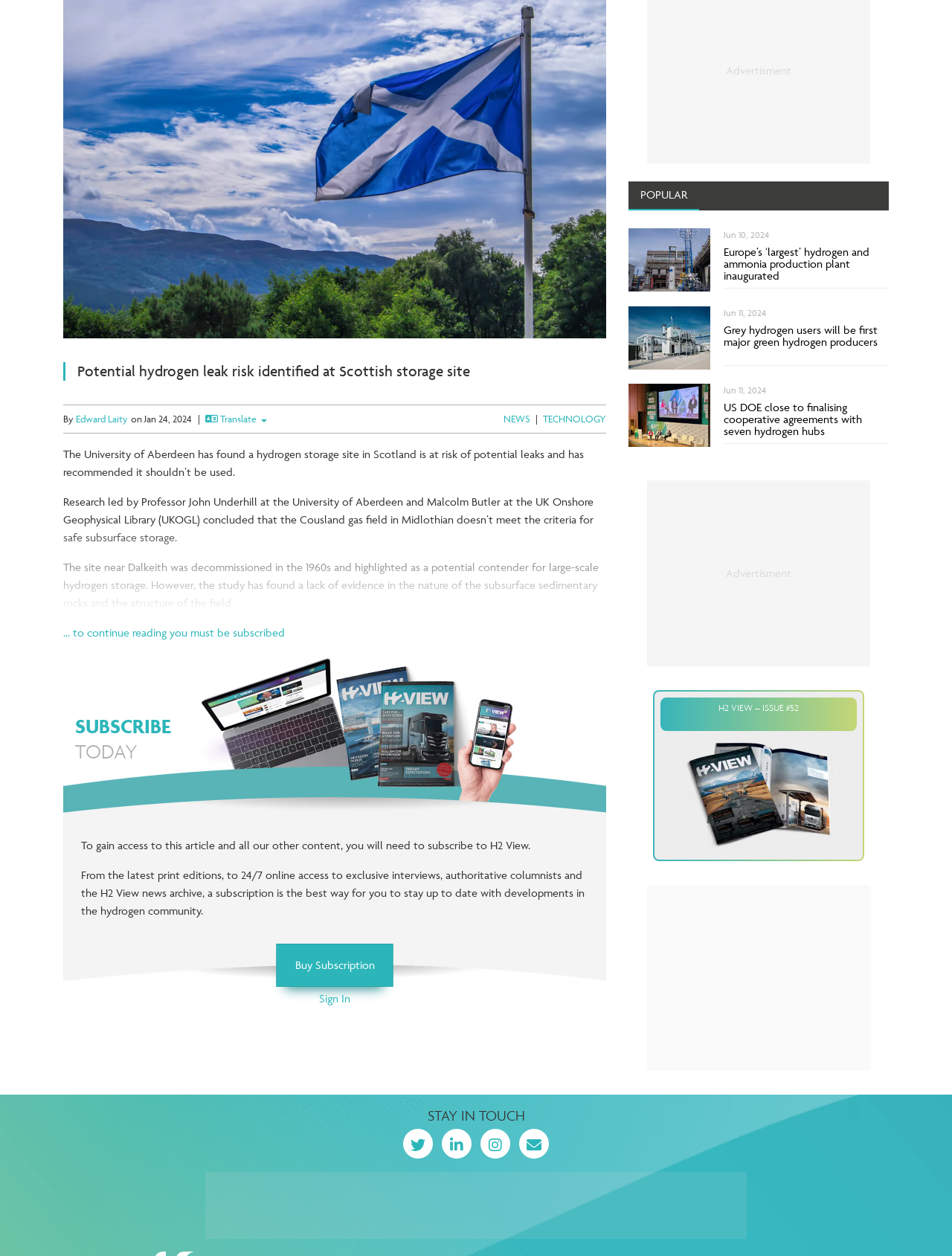Provide the bounding box coordinates for the UI element that is described by this text: "Categories". The coordinates should be in the form of four float numbers between 0 and 1: [left, top, right, bottom].

None